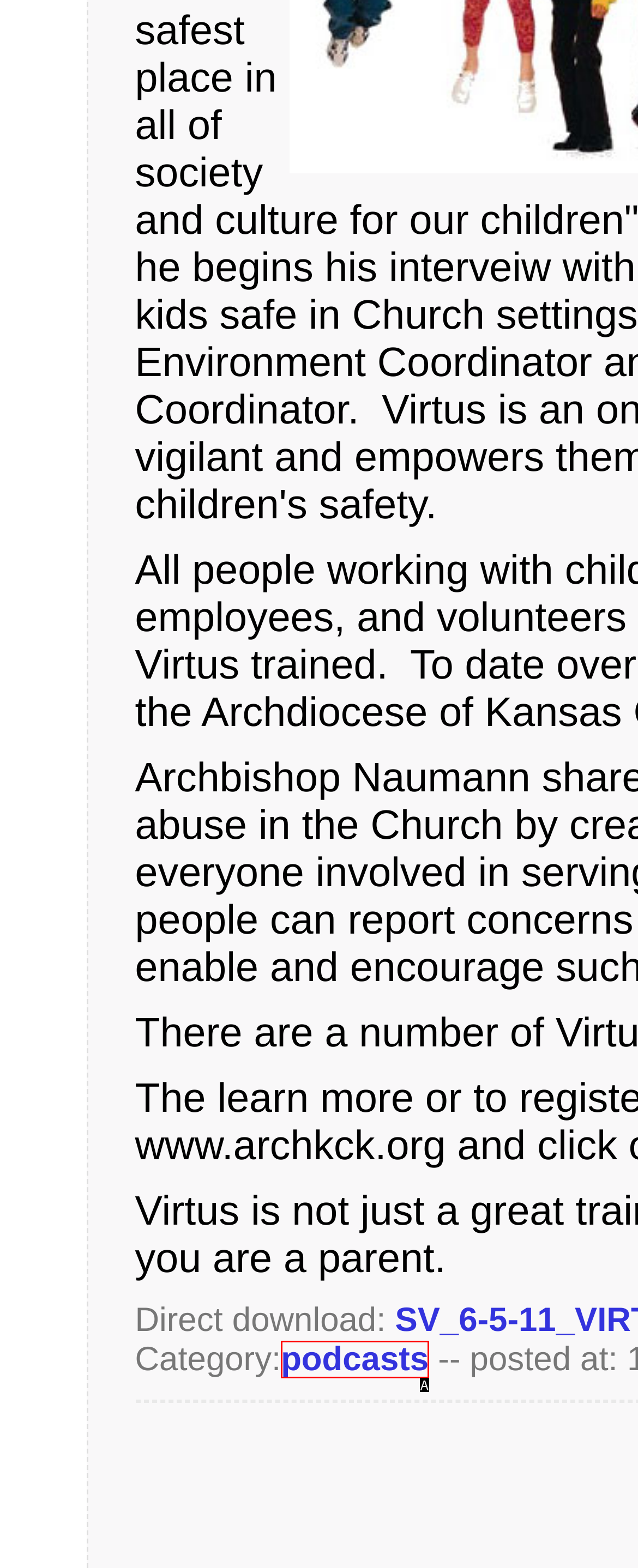Refer to the description: podcasts and choose the option that best fits. Provide the letter of that option directly from the options.

A